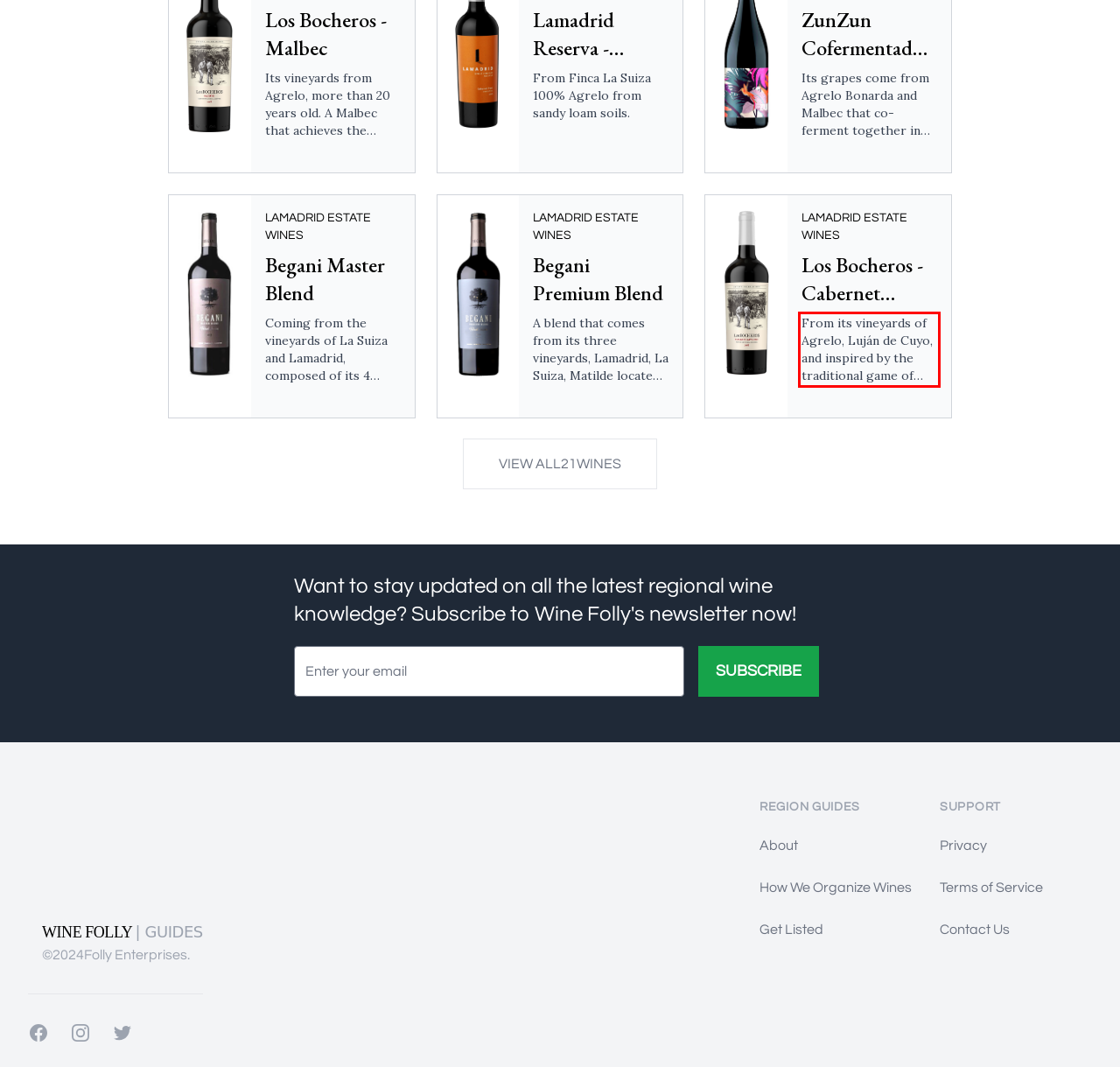You have a screenshot of a webpage with a red bounding box. Use OCR to generate the text contained within this red rectangle.

From its vineyards of Agrelo, Luján de Cuyo, and inspired by the traditional game of bocce to share with friends.